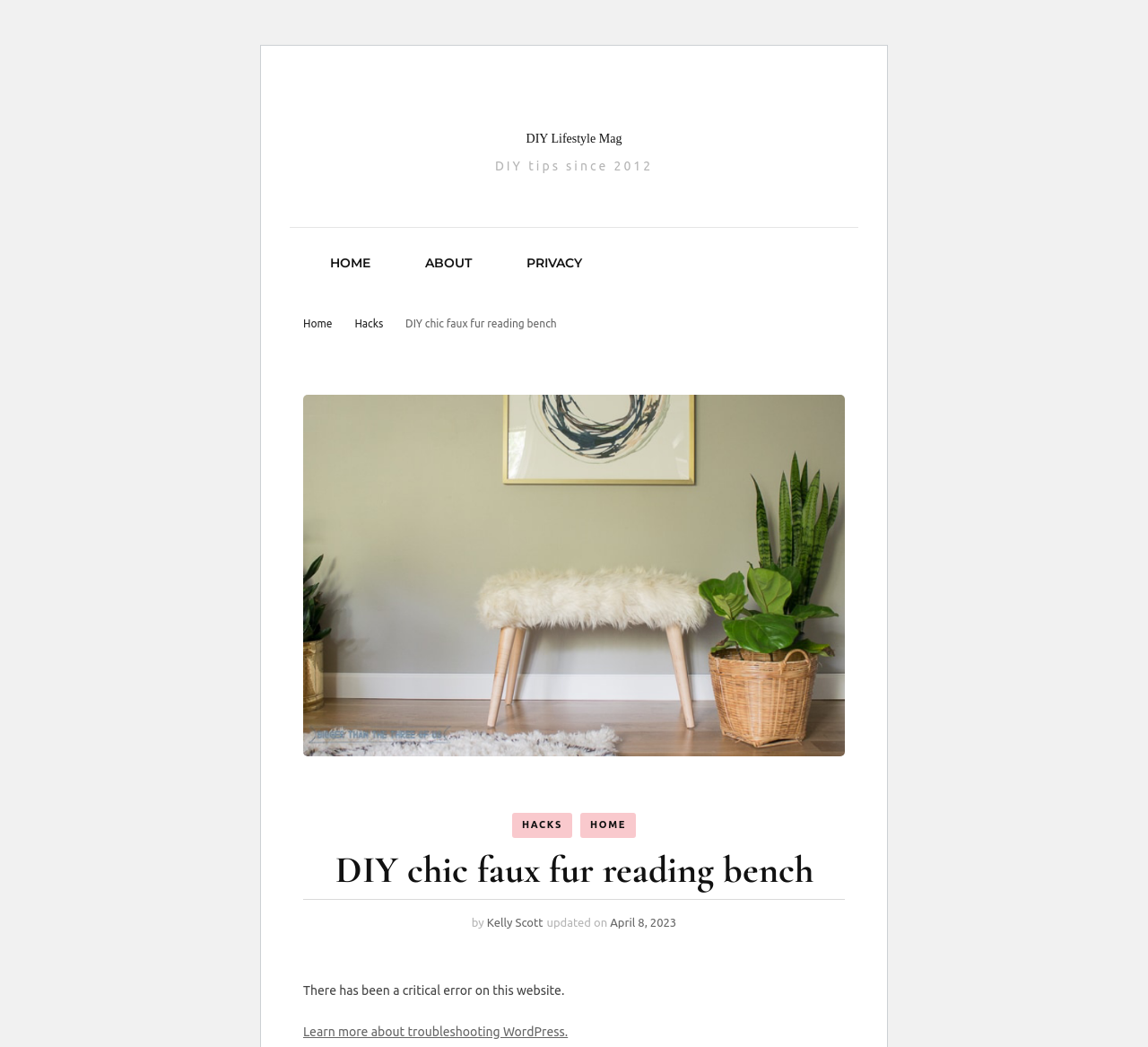Respond to the question below with a single word or phrase: Who is the author of the current article?

Kelly Scott